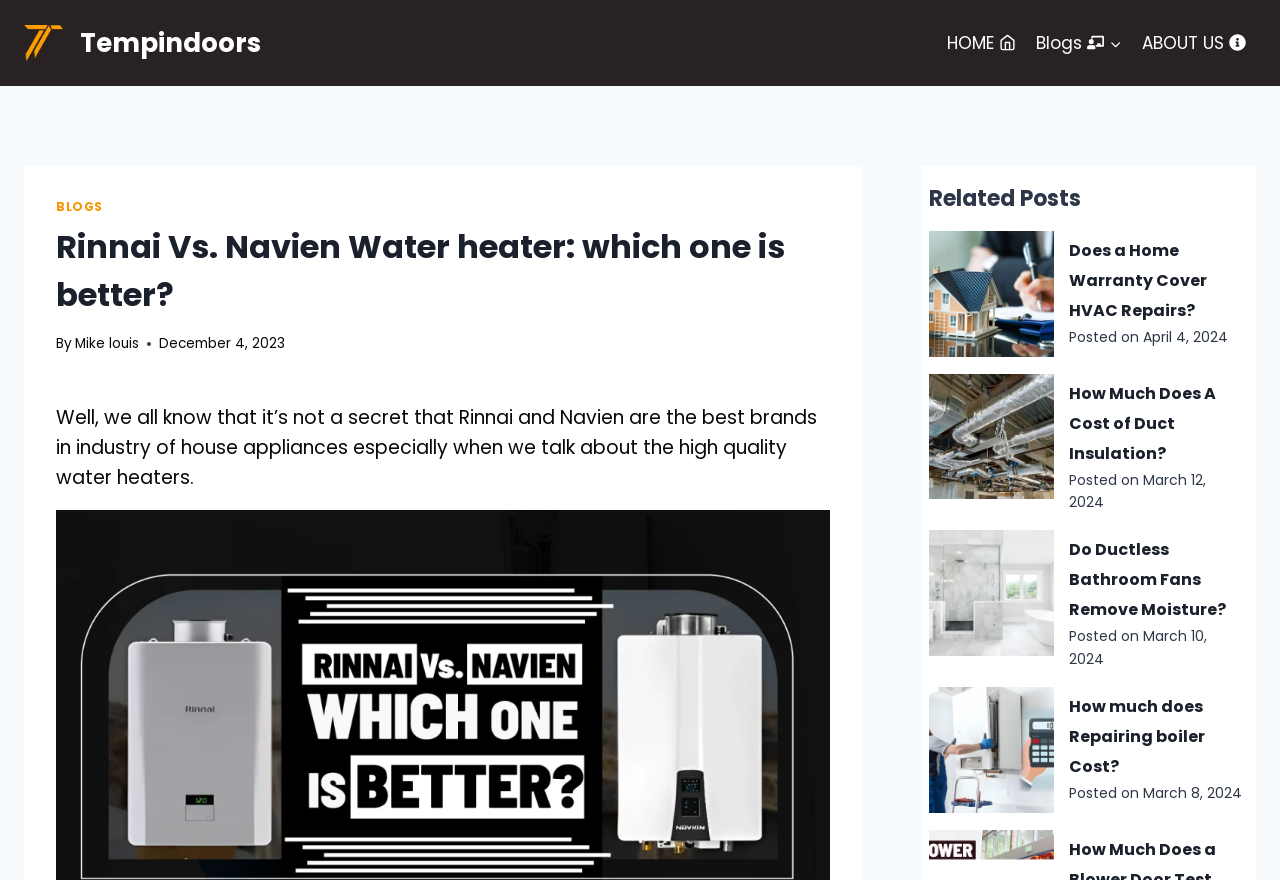Specify the bounding box coordinates (top-left x, top-left y, bottom-right x, bottom-right y) of the UI element in the screenshot that matches this description: Mike louis

[0.059, 0.379, 0.109, 0.401]